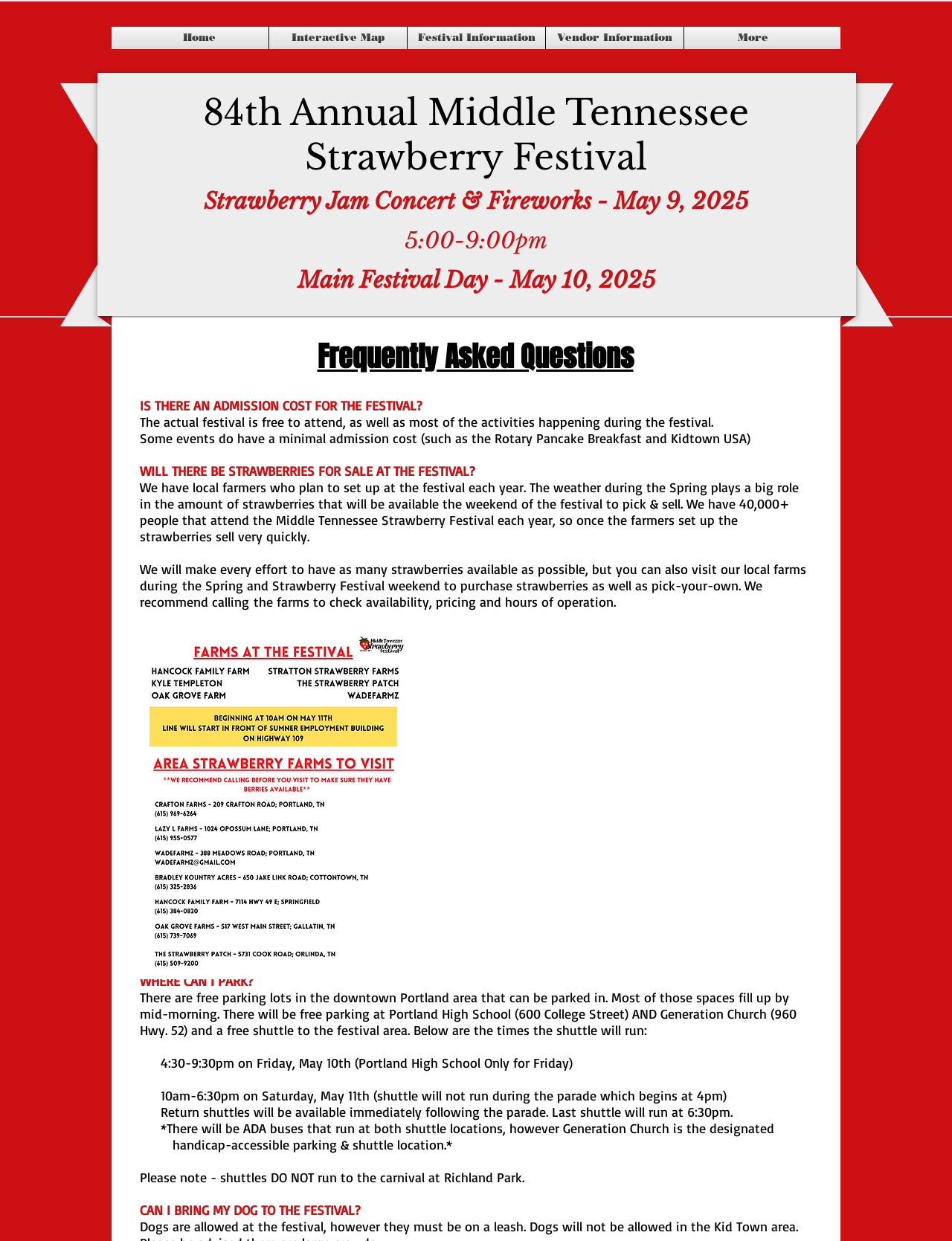Identify the bounding box coordinates for the UI element mentioned here: "Home". Provide the coordinates as four float values between 0 and 1, i.e., [left, top, right, bottom].

[0.137, 0.022, 0.282, 0.04]